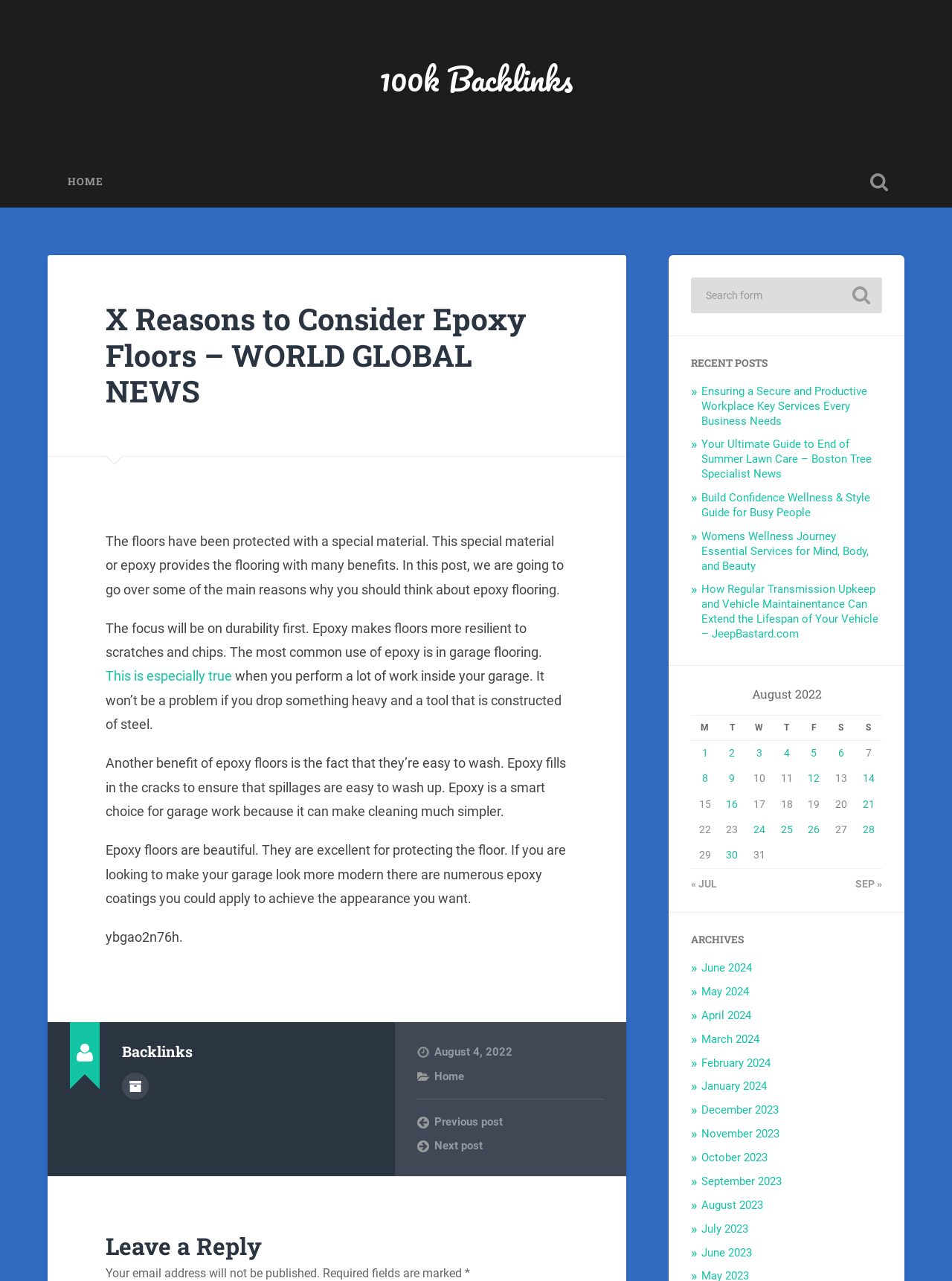Use a single word or phrase to answer the following:
What is the main topic of this webpage?

Epoxy floors